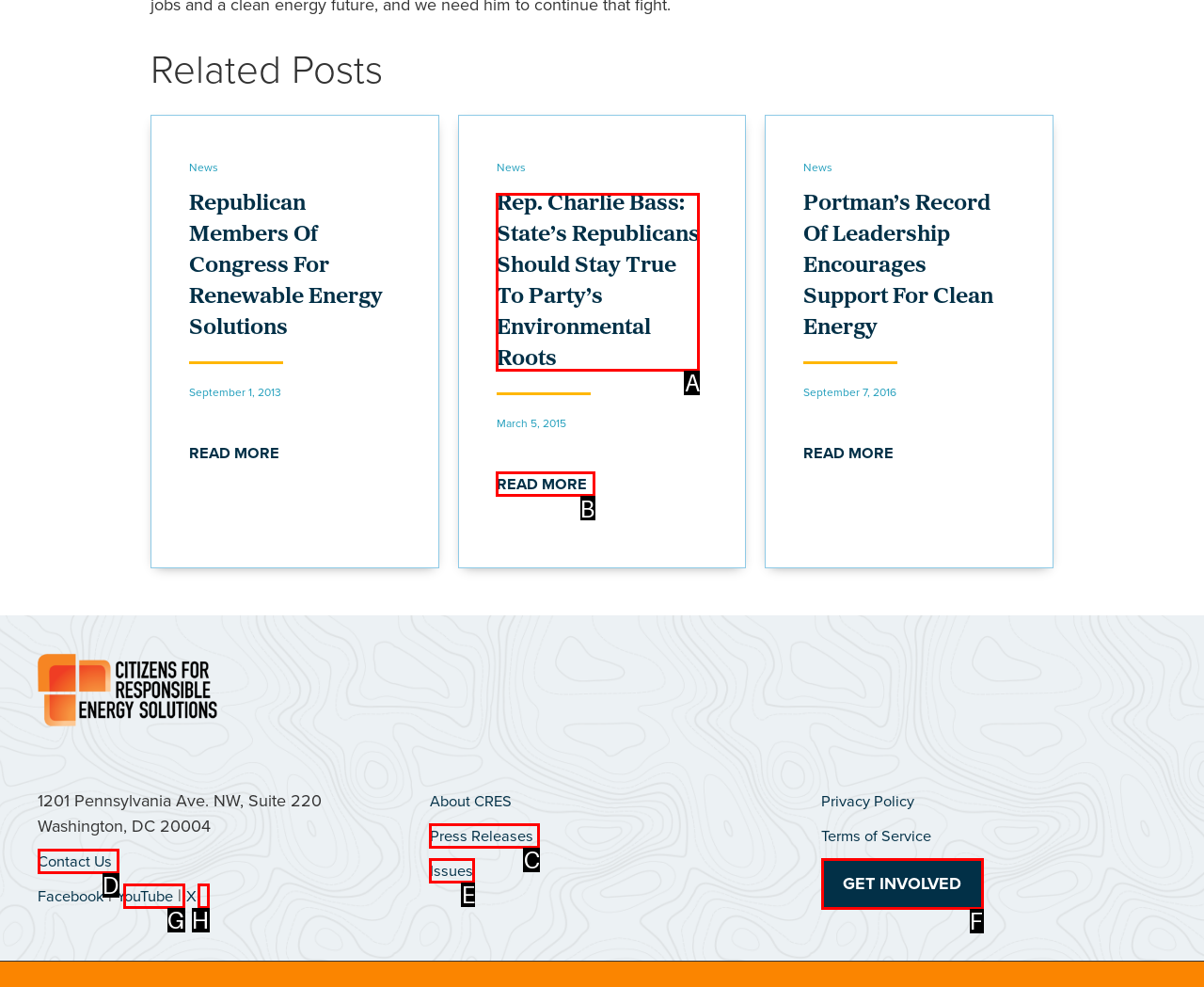Which option should be clicked to execute the following task: read more about Rep. Charlie Bass: State’s Republicans Should Stay True To Party’s Environmental Roots? Respond with the letter of the selected option.

B